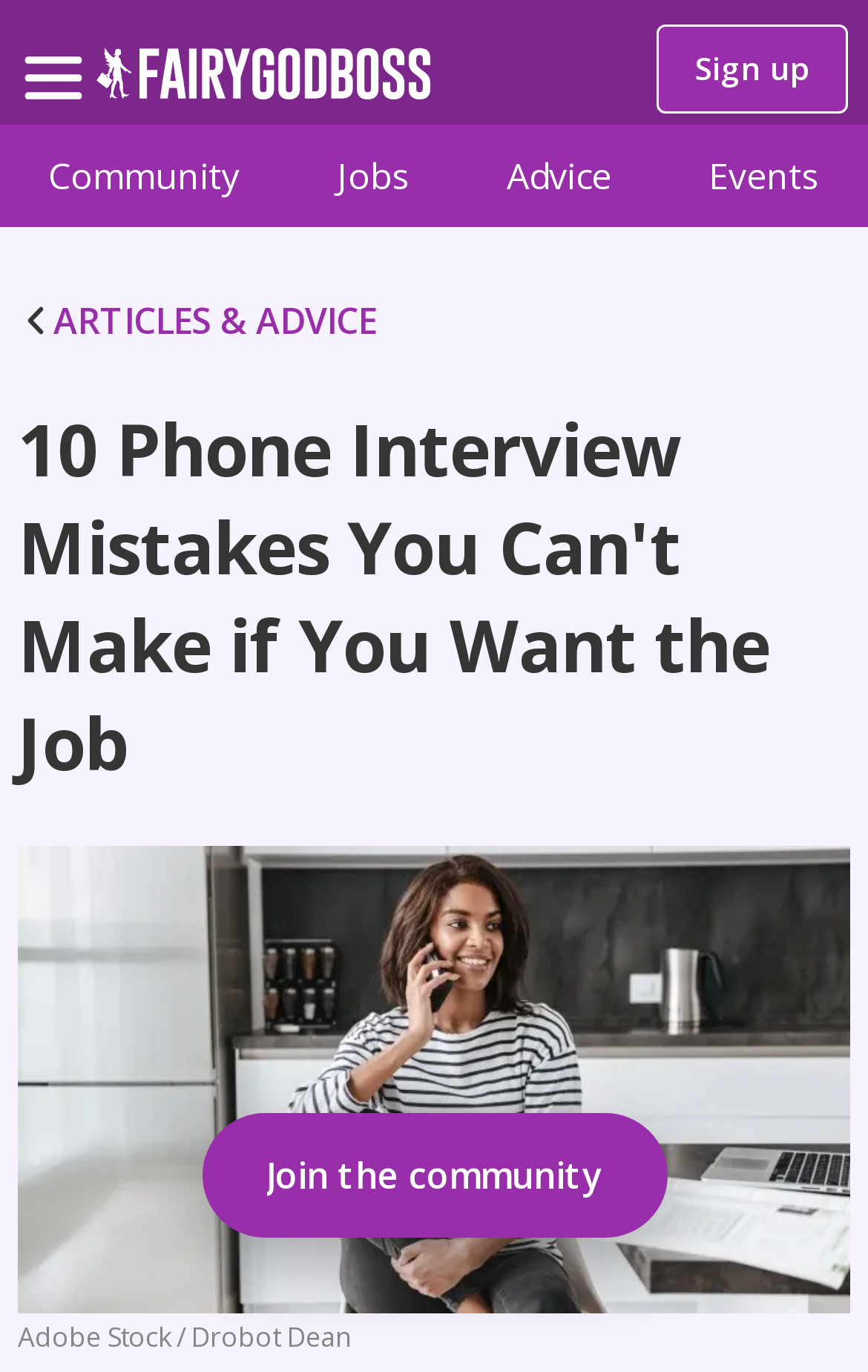Given the description "Sign up", determine the bounding box of the corresponding UI element.

[0.756, 0.018, 0.977, 0.083]